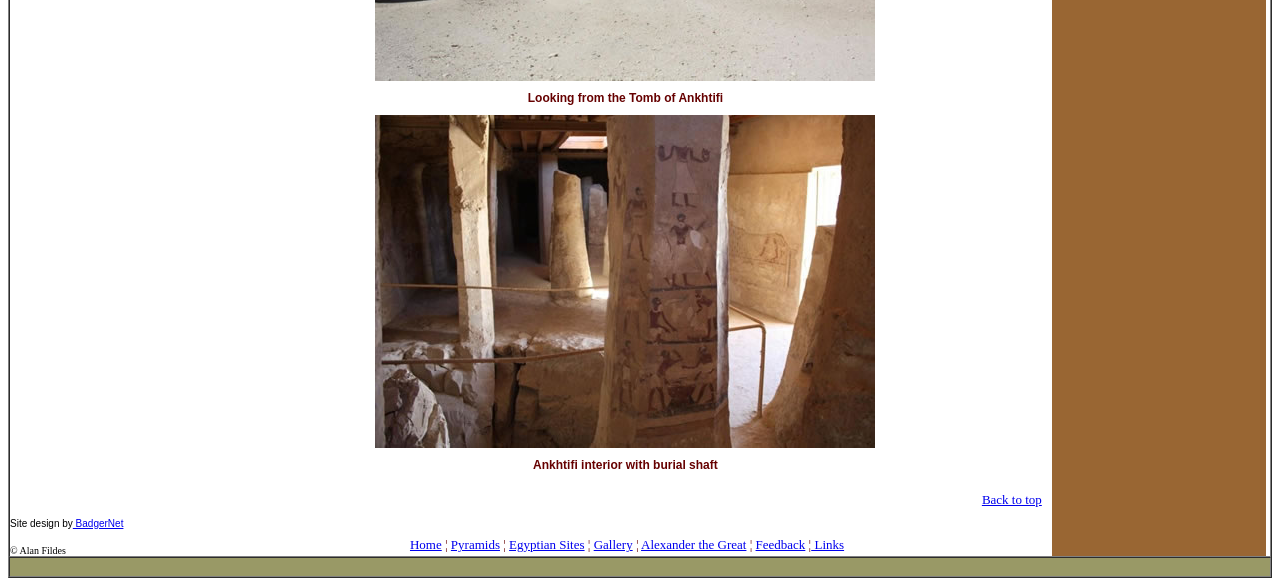Please determine the bounding box coordinates of the element's region to click in order to carry out the following instruction: "Check 'Feedback'". The coordinates should be four float numbers between 0 and 1, i.e., [left, top, right, bottom].

[0.59, 0.916, 0.629, 0.942]